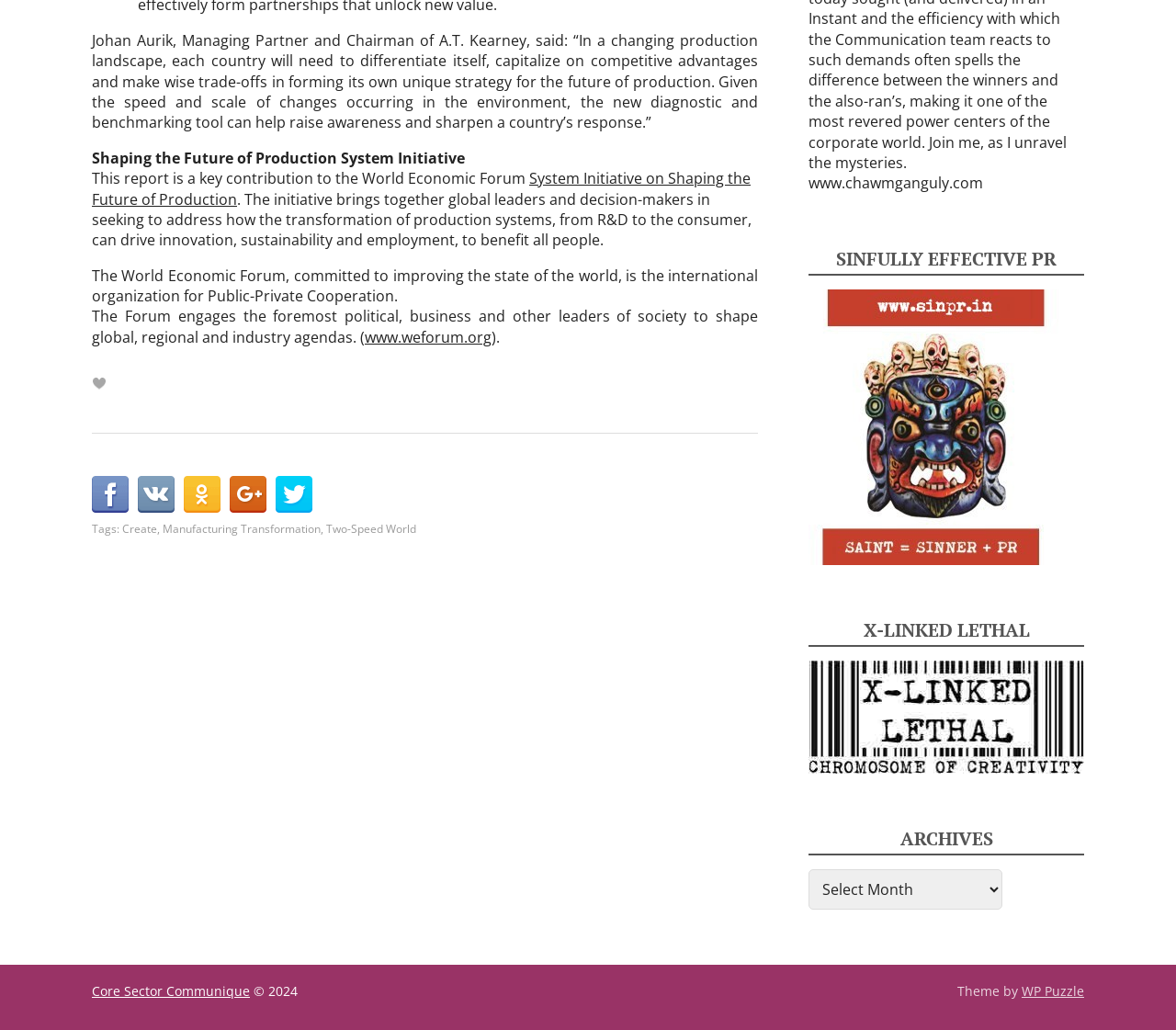What is the purpose of the World Economic Forum?
Please provide a single word or phrase answer based on the image.

Improve the state of the world